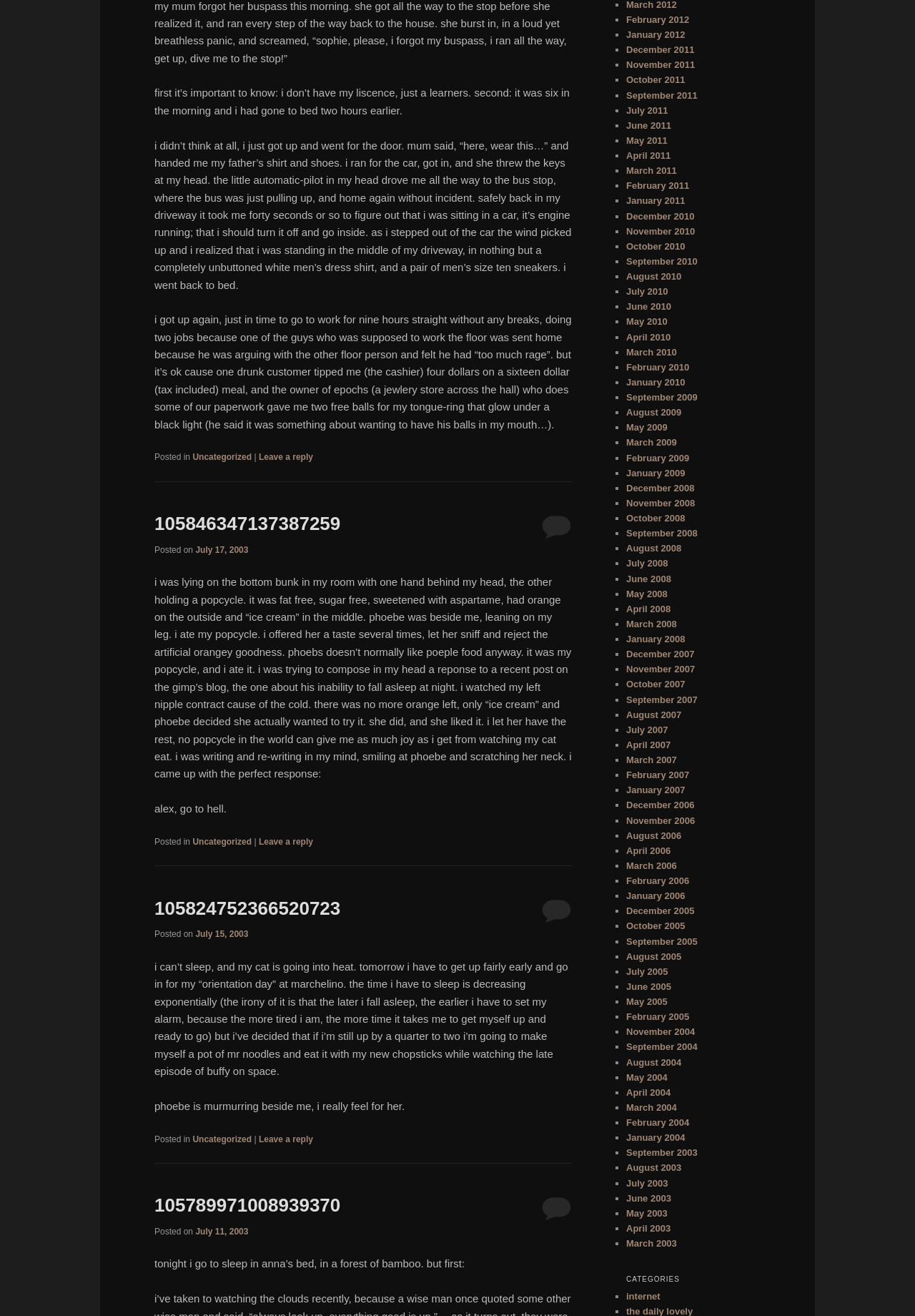Based on the image, give a detailed response to the question: What is the author doing at six in the morning?

The author describes an incident where they got up at six in the morning, got dressed in their father's shirt and shoes, and drove a car to the bus stop, demonstrating their ability to perform tasks on autopilot.